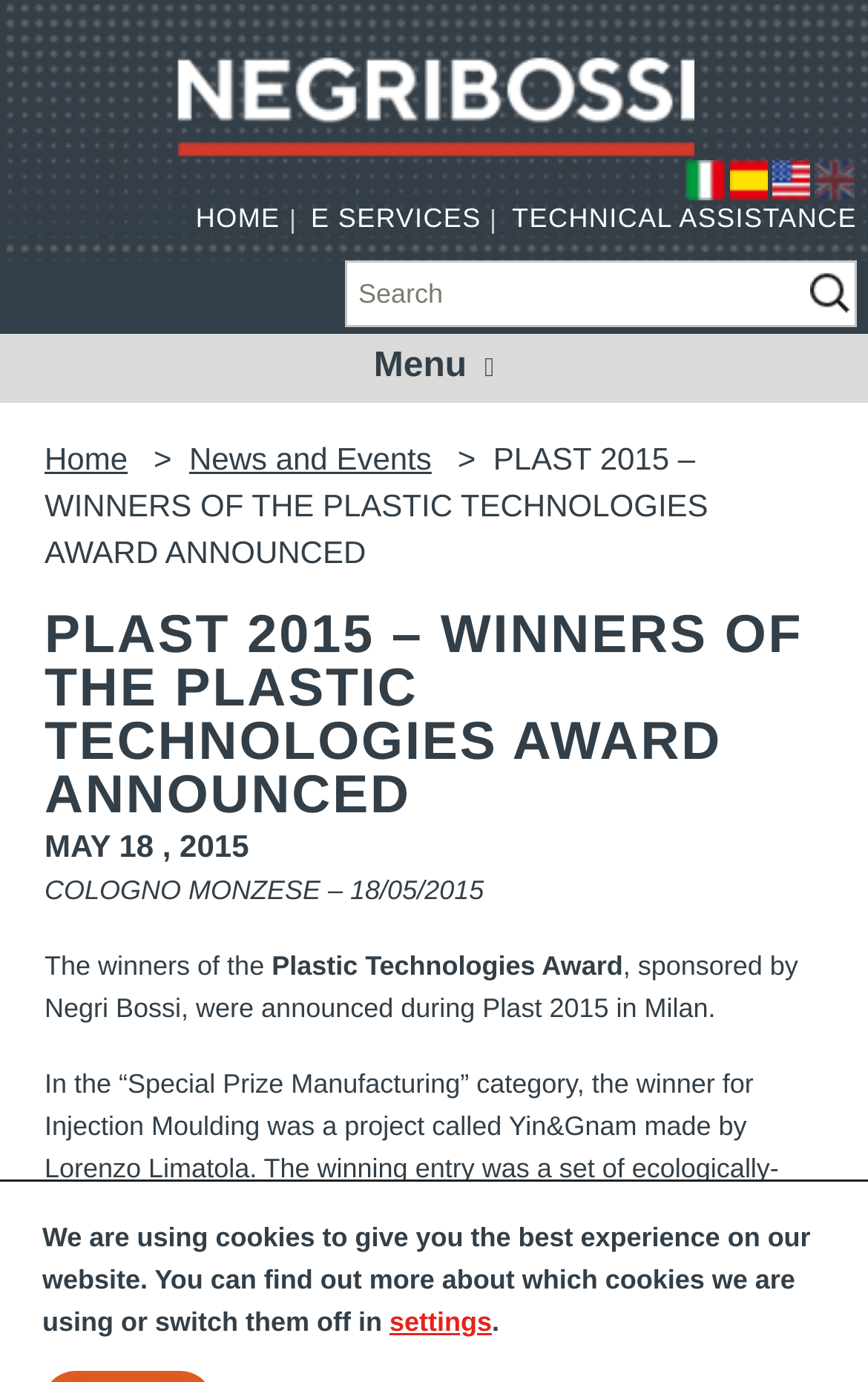What is the purpose of the cookies used on this website?
Examine the image closely and answer the question with as much detail as possible.

The answer can be found at the bottom of the webpage, where it is stated 'We are using cookies to give you the best experience on our website.'